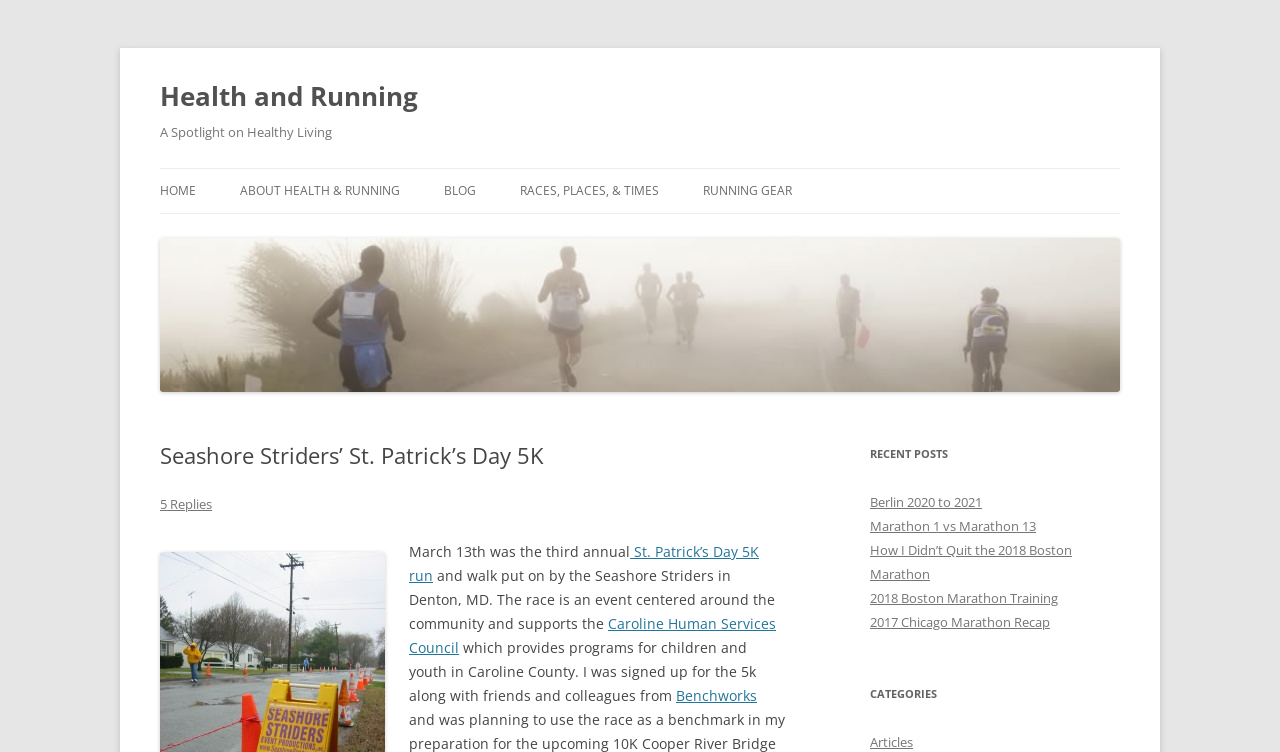Identify the main title of the webpage and generate its text content.

Health and Running